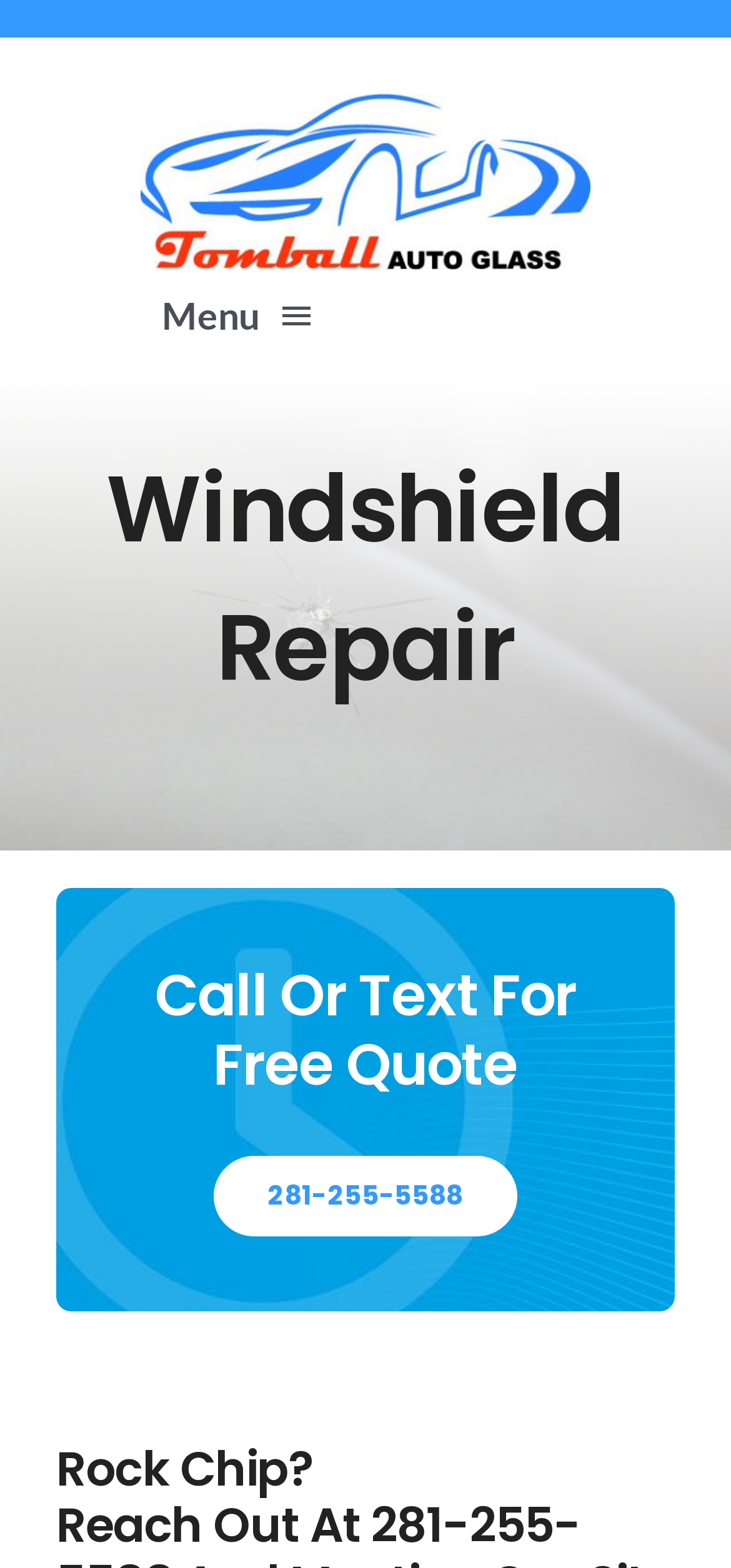What is the purpose of mentioning the website when calling?
Refer to the image and provide a thorough answer to the question.

I read the text that says 'Reach Out at 281-255-5588 and Mention Our Site for a Special 10% Discount!' which implies that mentioning the website when calling will result in a 10% discount.